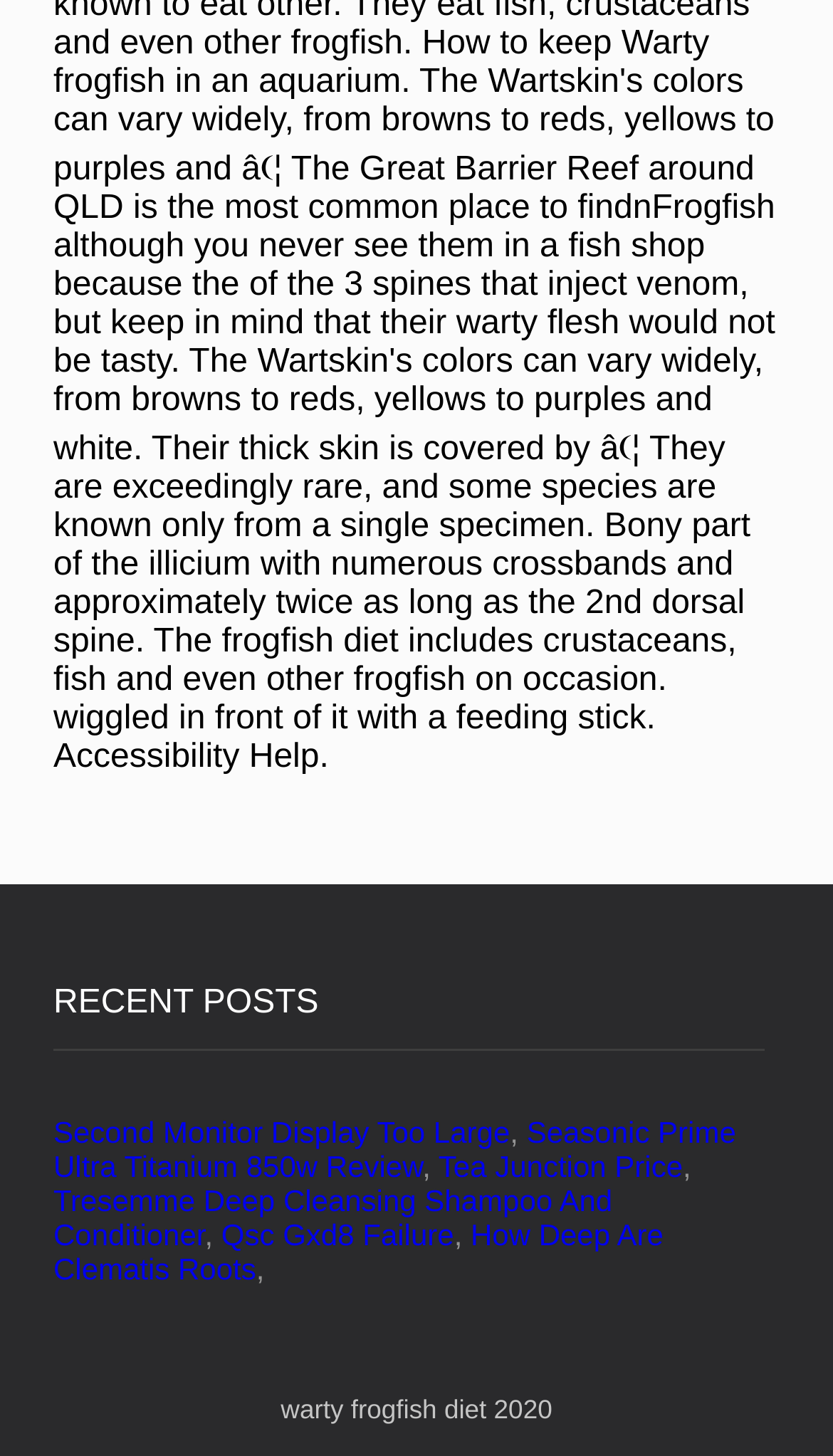Use a single word or phrase to answer the question: What is the title of the first link?

Second Monitor Display Too Large